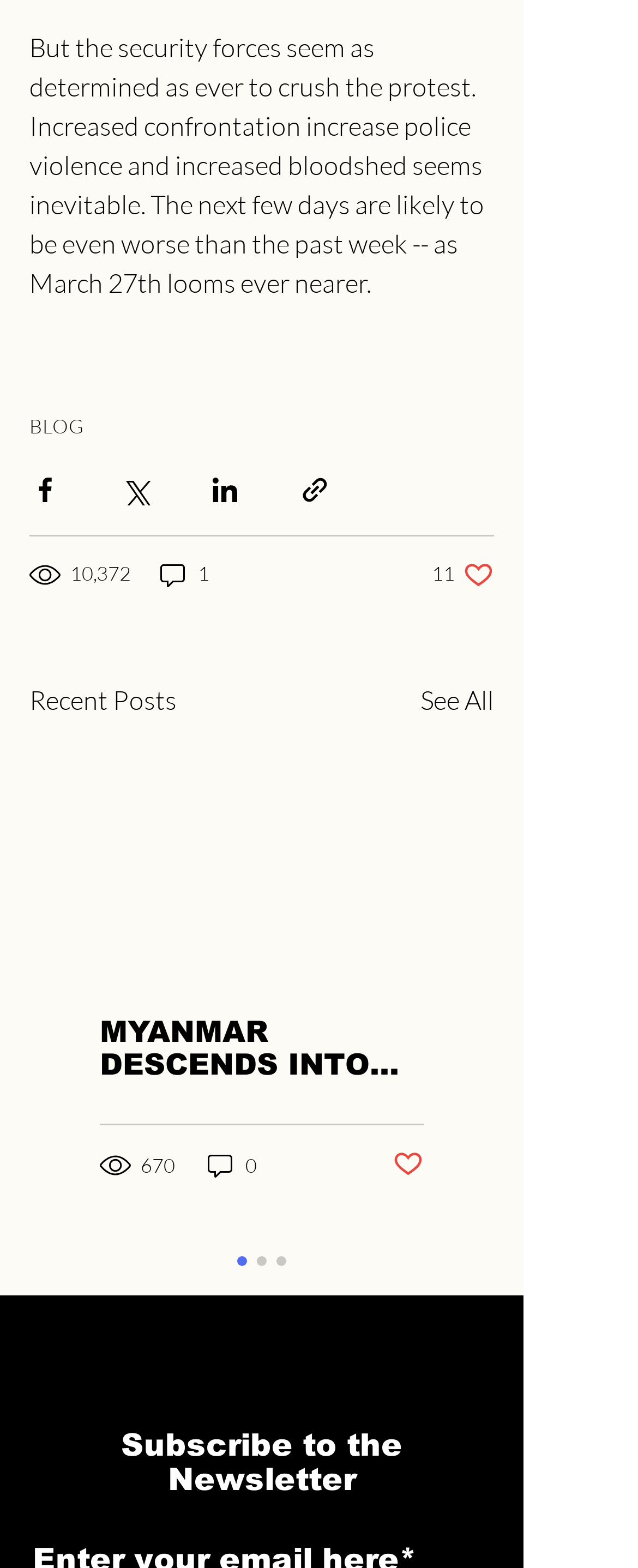What is the topic of the main article?
Use the image to give a comprehensive and detailed response to the question.

The main article is about the protest in Myanmar, as indicated by the text 'But the security forces seem as determined as ever to crush the protest.'